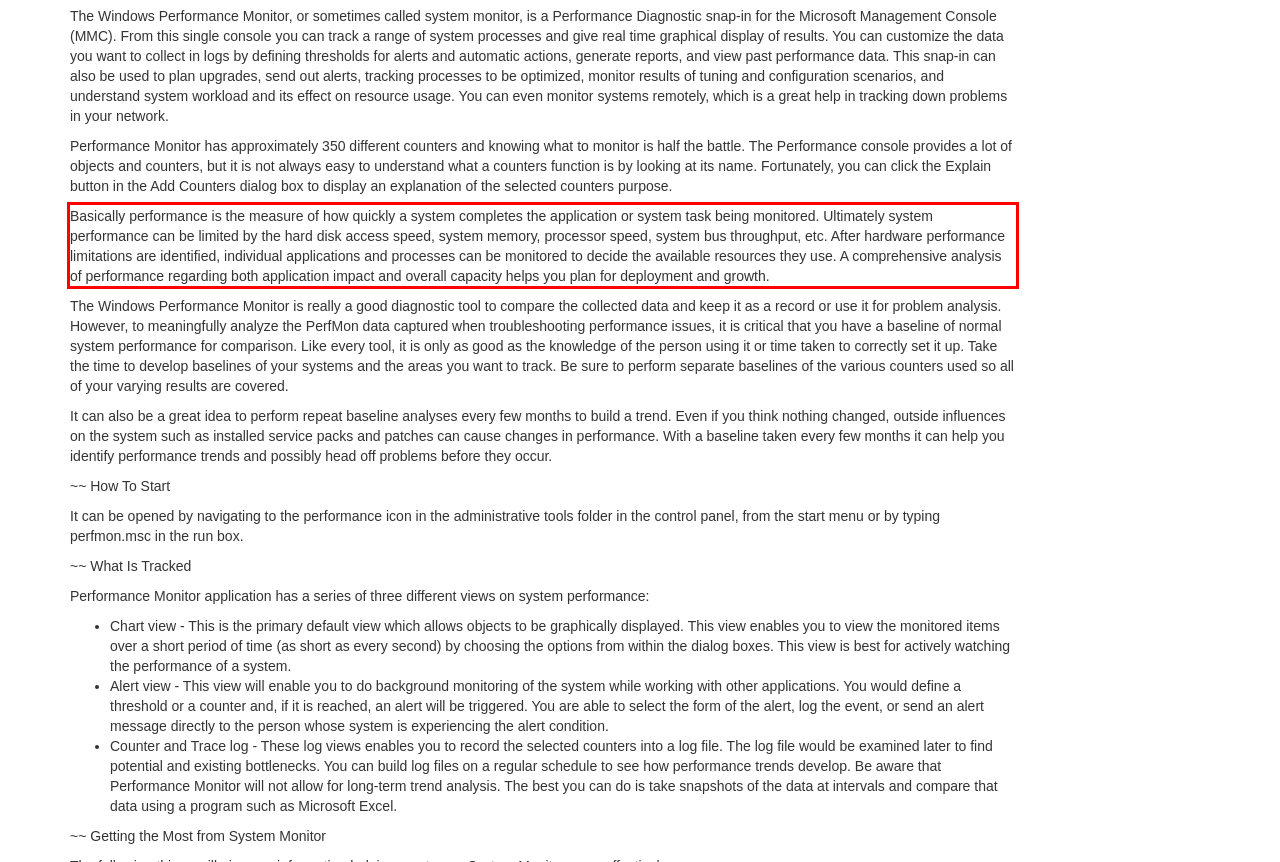Within the screenshot of the webpage, locate the red bounding box and use OCR to identify and provide the text content inside it.

Basically performance is the measure of how quickly a system completes the application or system task being monitored. Ultimately system performance can be limited by the hard disk access speed, system memory, processor speed, system bus throughput, etc. After hardware performance limitations are identified, individual applications and processes can be monitored to decide the available resources they use. A comprehensive analysis of performance regarding both application impact and overall capacity helps you plan for deployment and growth.